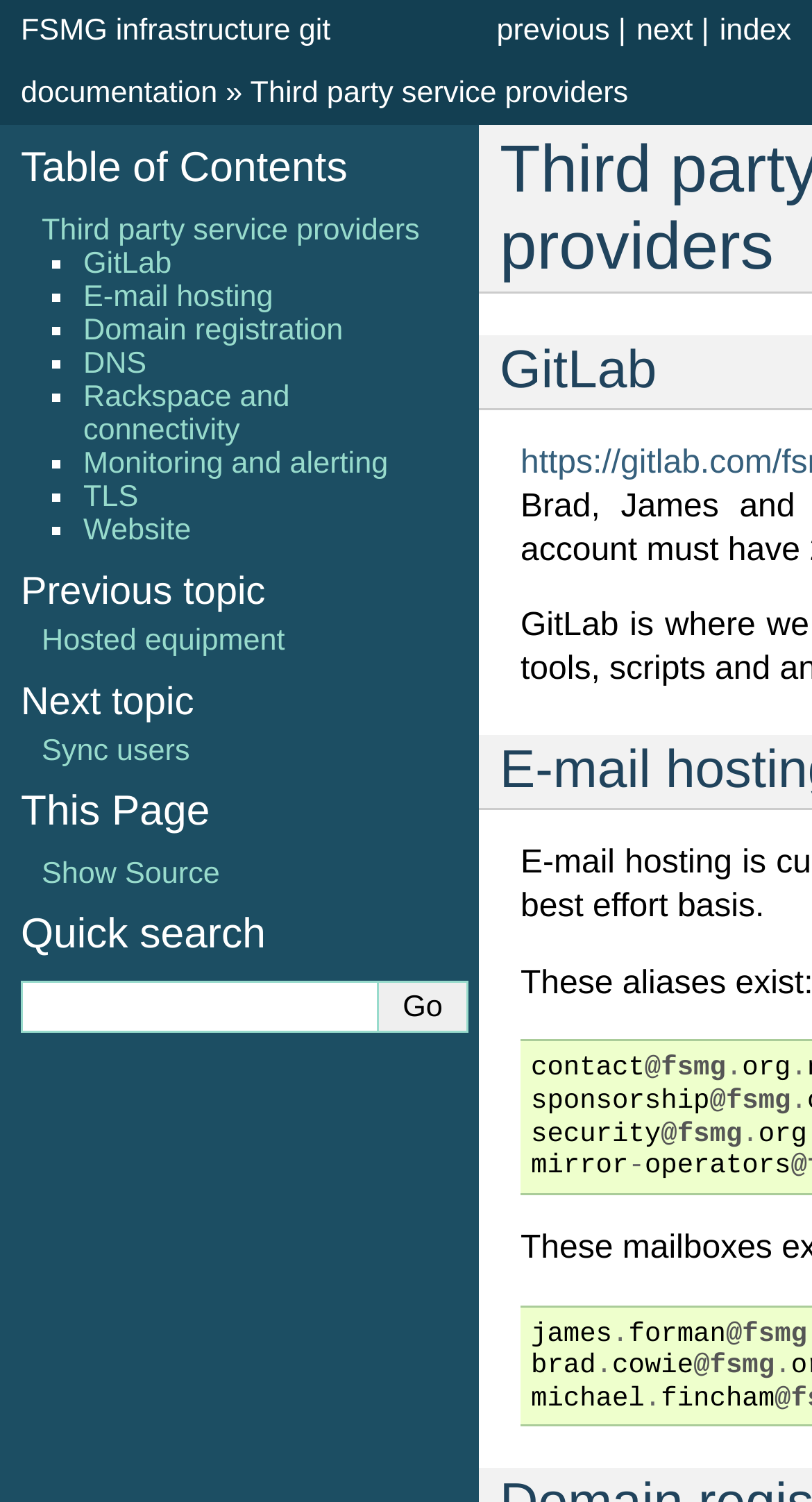How many navigation links are there?
Look at the image and respond with a single word or a short phrase.

4